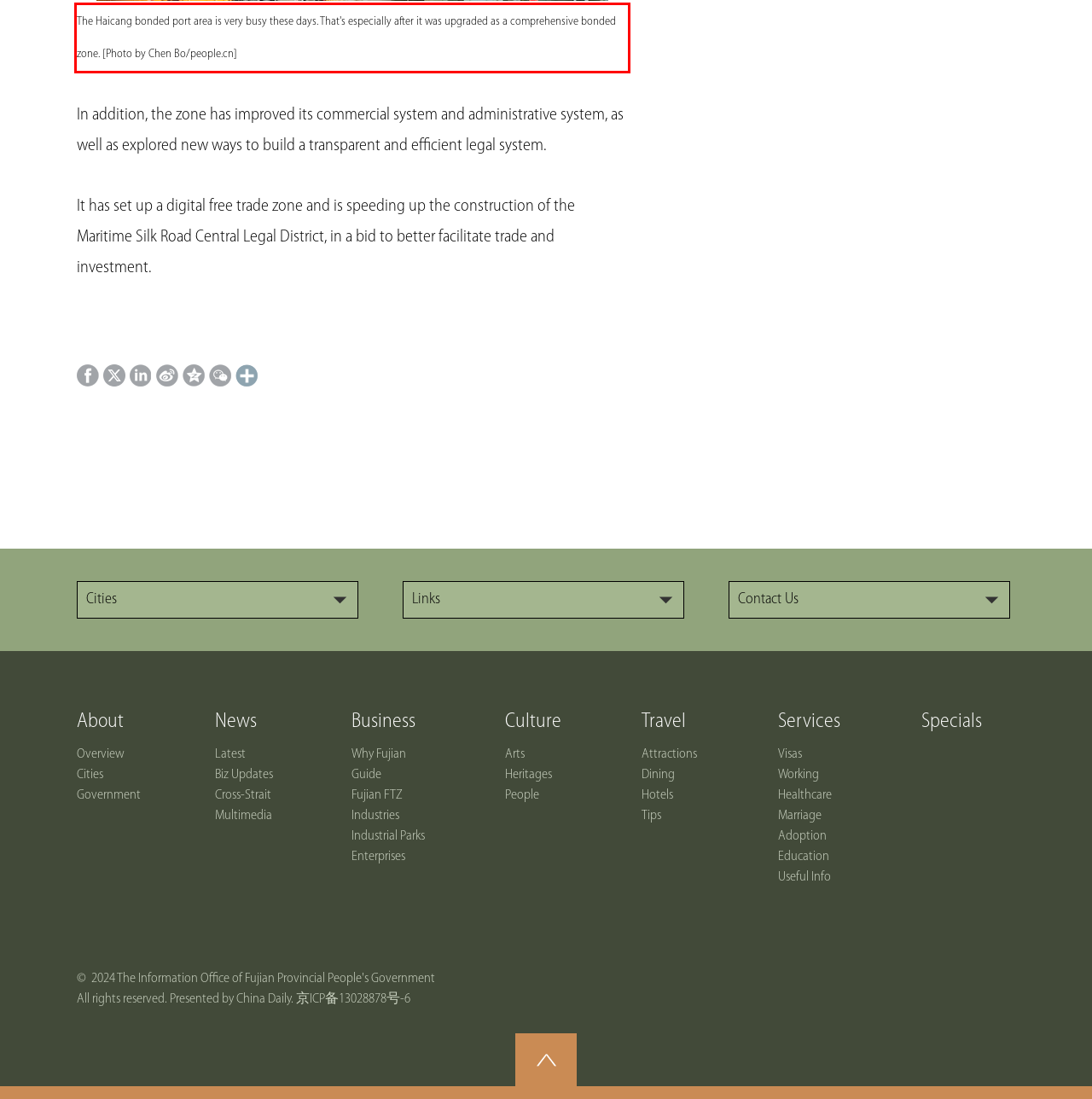Given a webpage screenshot, identify the text inside the red bounding box using OCR and extract it.

The Haicang bonded port area is very busy these days. That's especially after it was upgraded as a comprehensive bonded zone. [Photo by Chen Bo/people.cn]